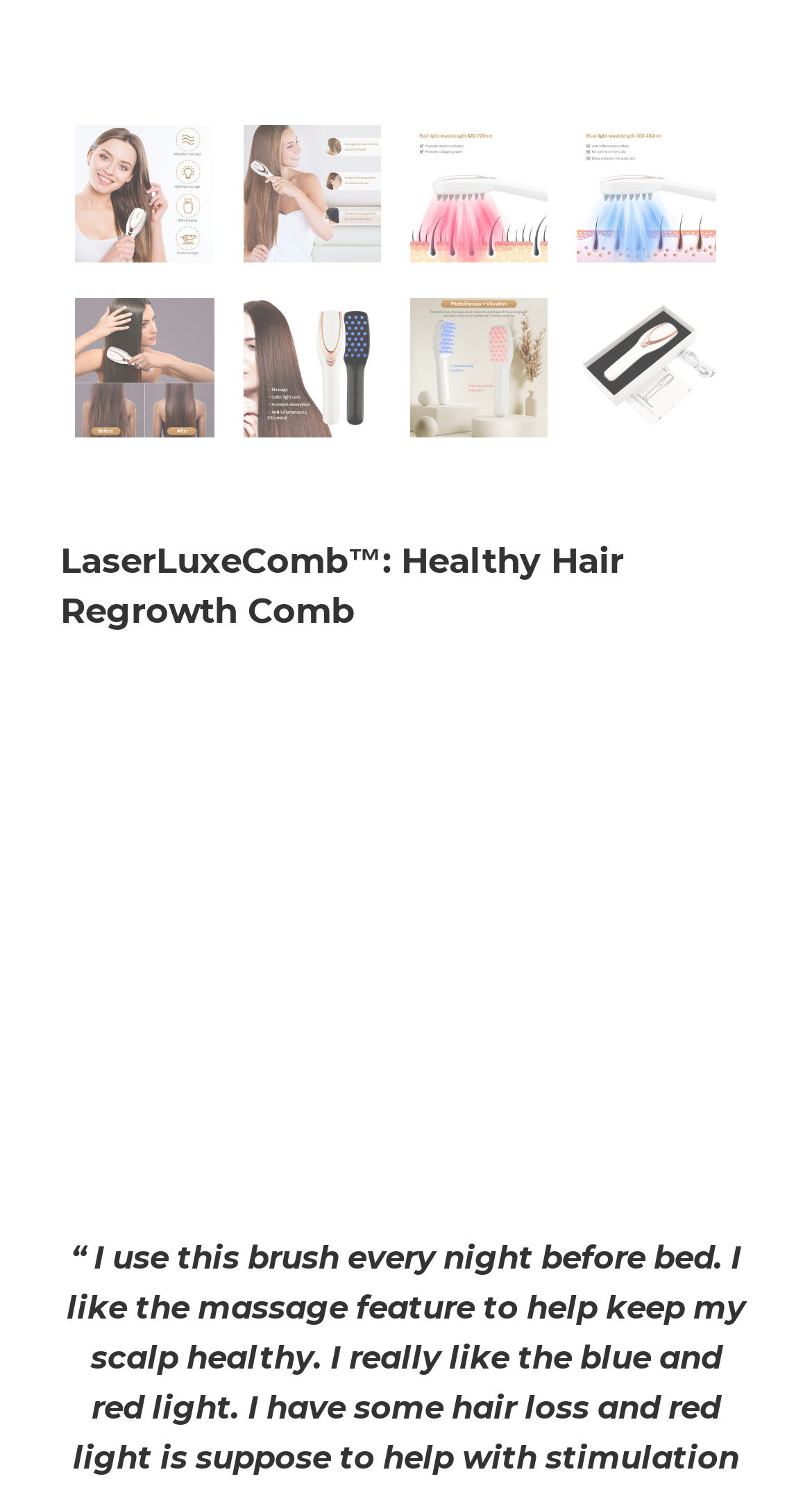Locate the bounding box coordinates of the clickable region to complete the following instruction: "Change the quantity."

[0.187, 0.551, 0.8, 0.613]